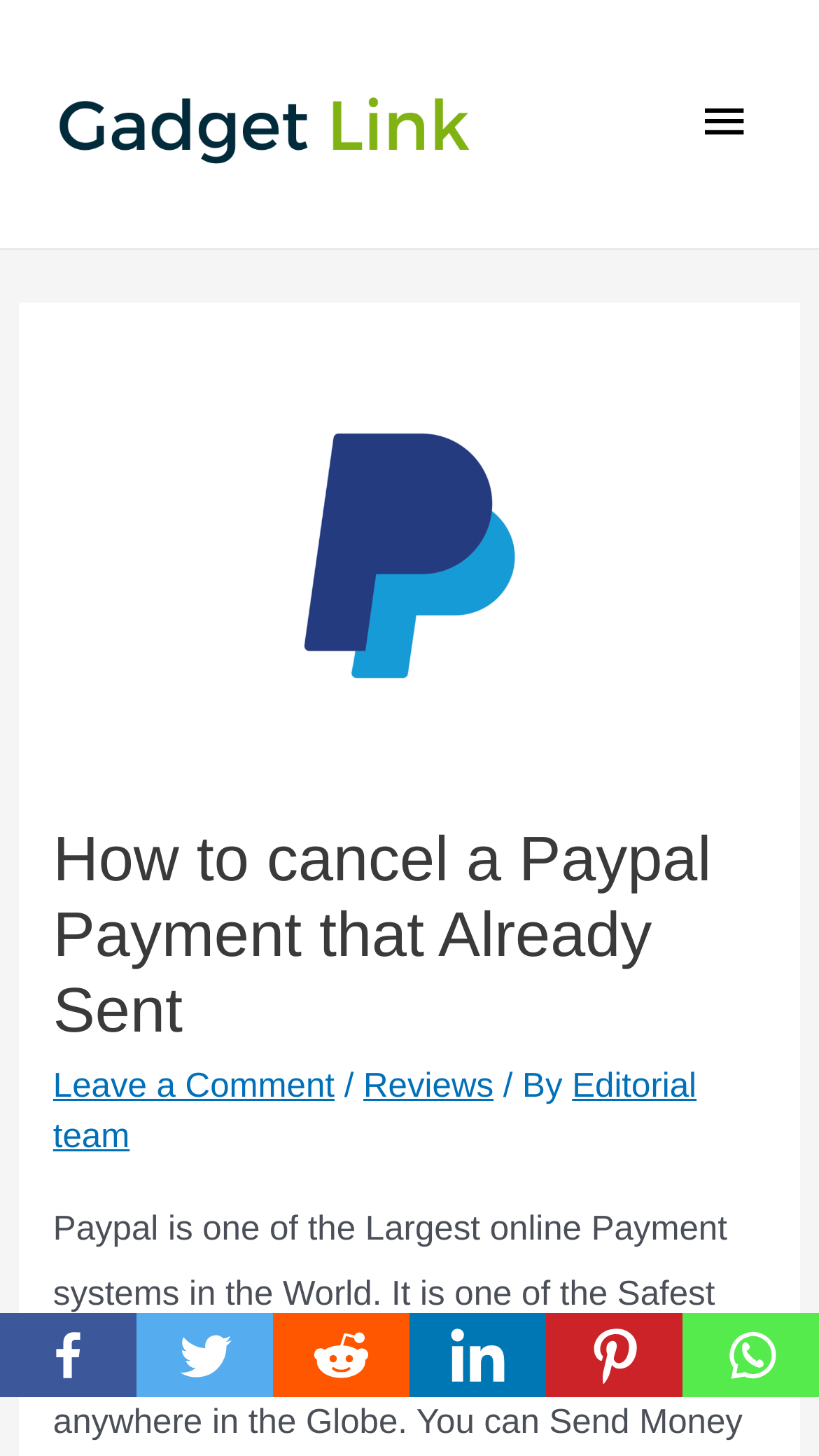Provide the bounding box coordinates for the specified HTML element described in this description: "Main Menu". The coordinates should be four float numbers ranging from 0 to 1, in the format [left, top, right, bottom].

[0.822, 0.048, 0.949, 0.123]